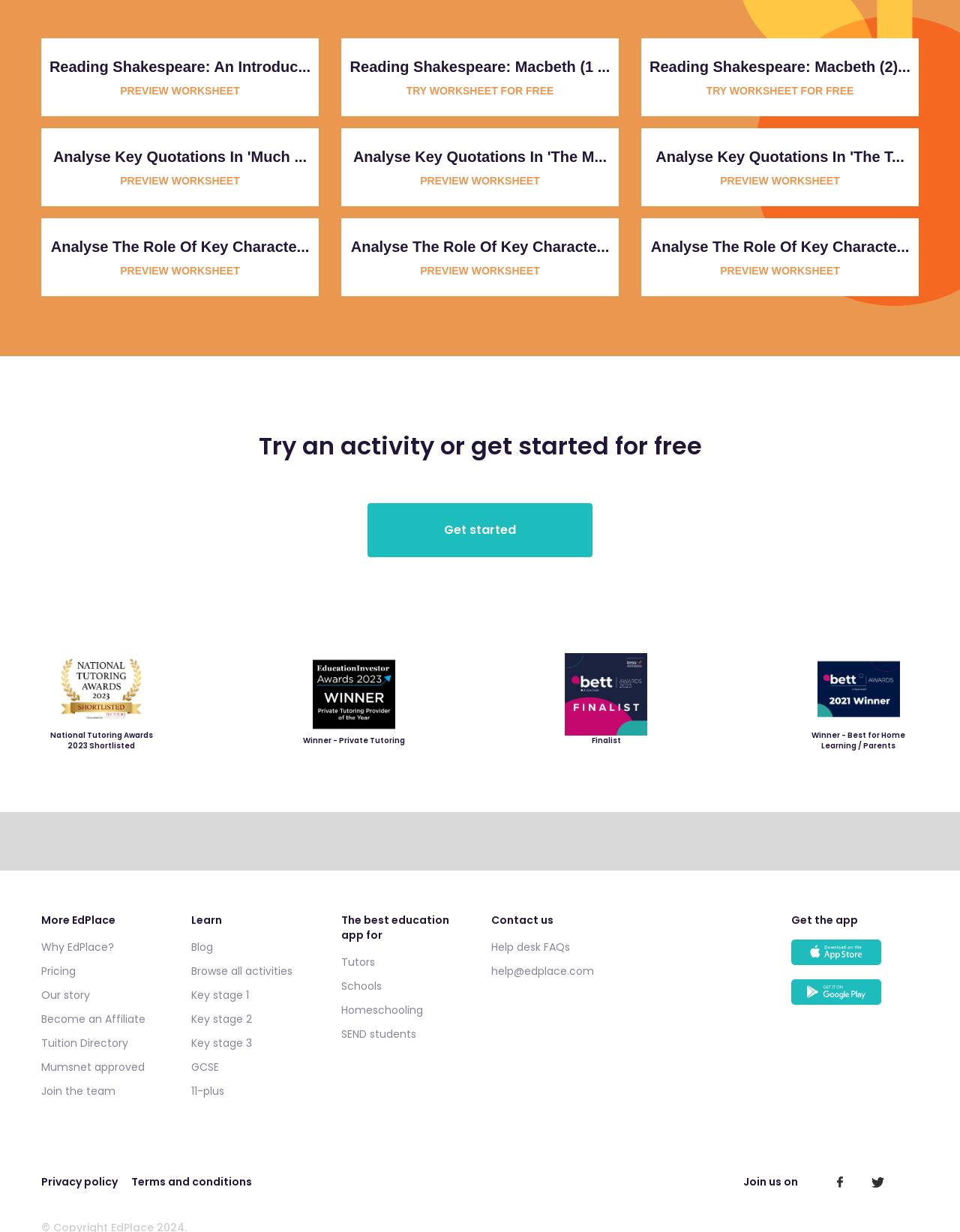Determine the bounding box coordinates of the clickable region to follow the instruction: "Download the app on IOS".

[0.824, 0.762, 0.918, 0.783]